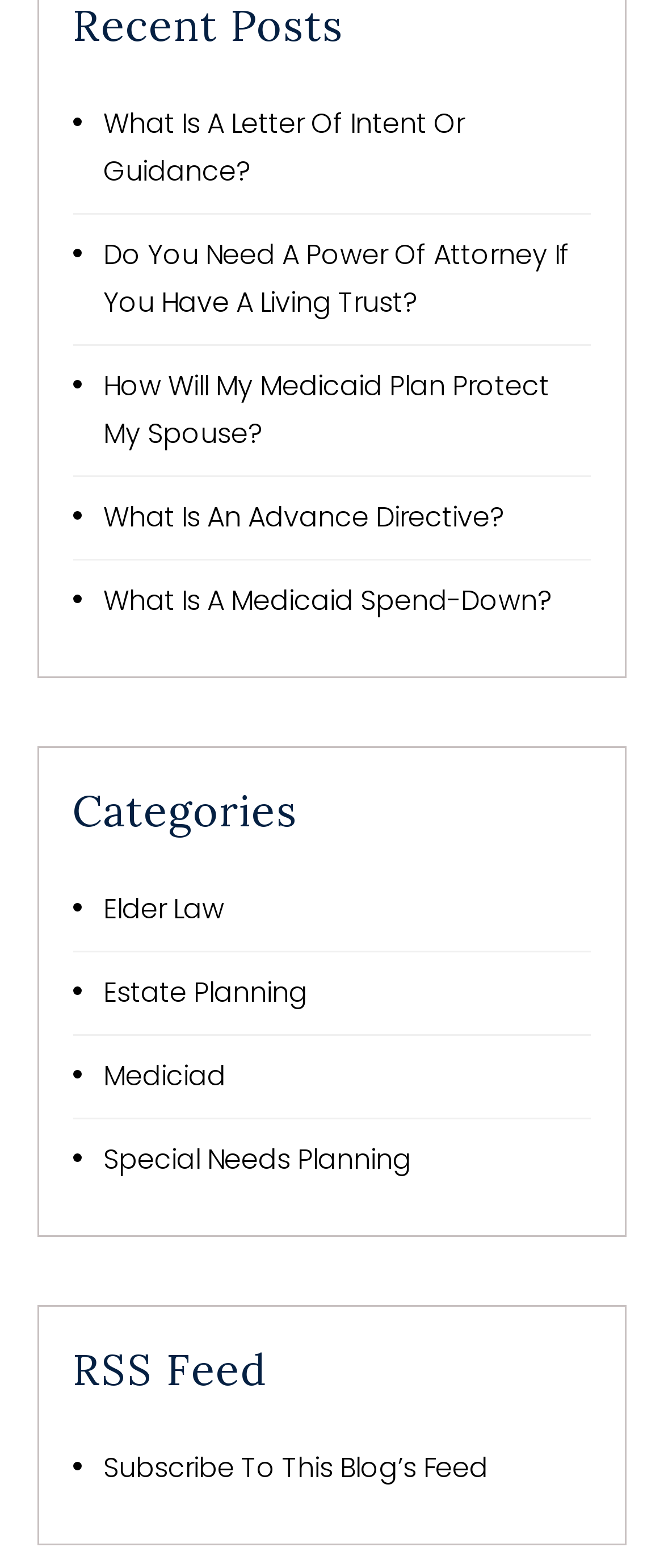Examine the image and give a thorough answer to the following question:
What is the purpose of the 'RSS Feed' section?

The purpose of the 'RSS Feed' section is to allow users to subscribe to the blog's feed, which can be inferred by looking at the 'RSS Feed' static text element and the 'Subscribe To This Blog’s Feed' link below it.